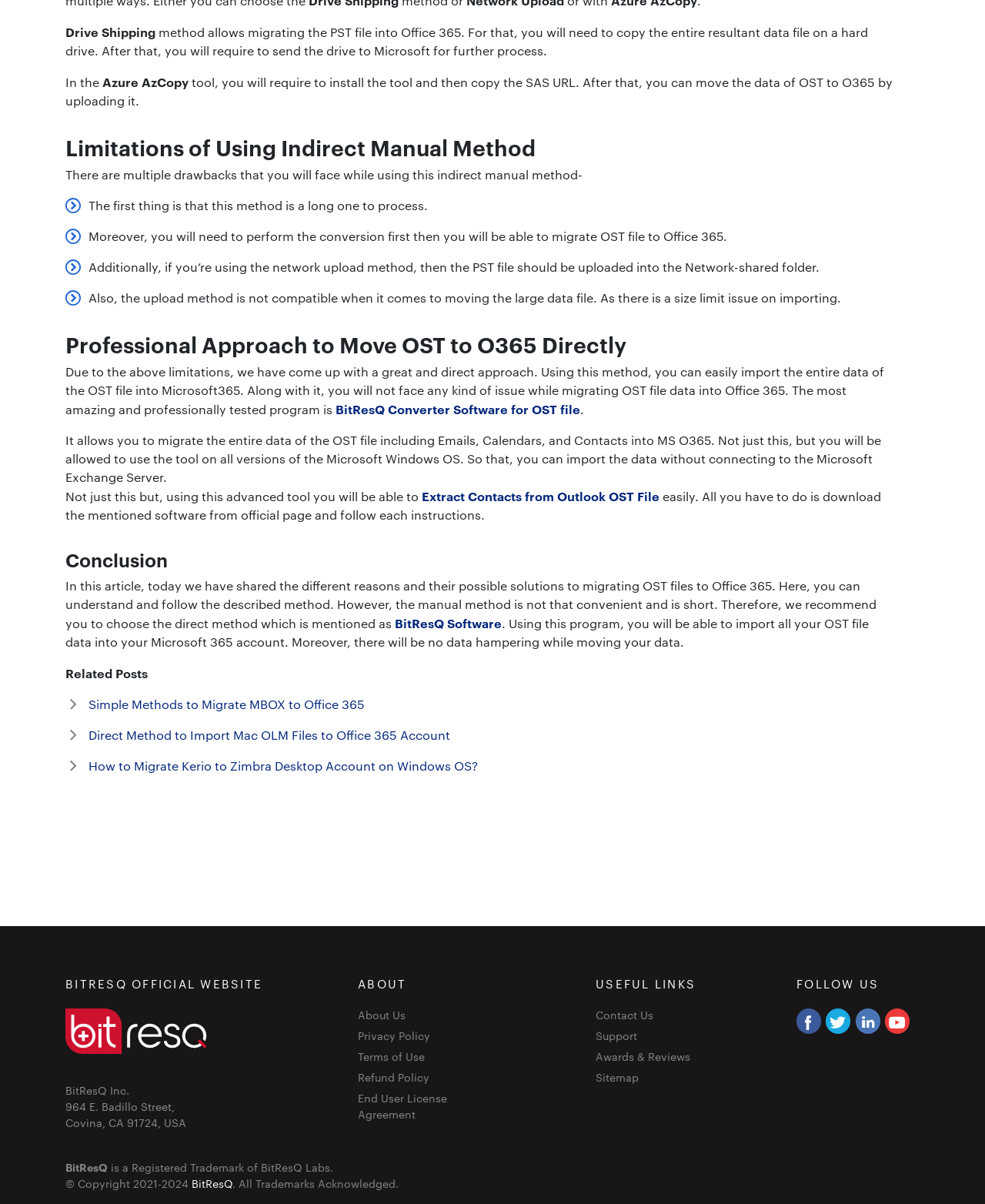Please identify the bounding box coordinates for the region that you need to click to follow this instruction: "Click the 'BitResQ Software' link".

[0.401, 0.511, 0.509, 0.524]